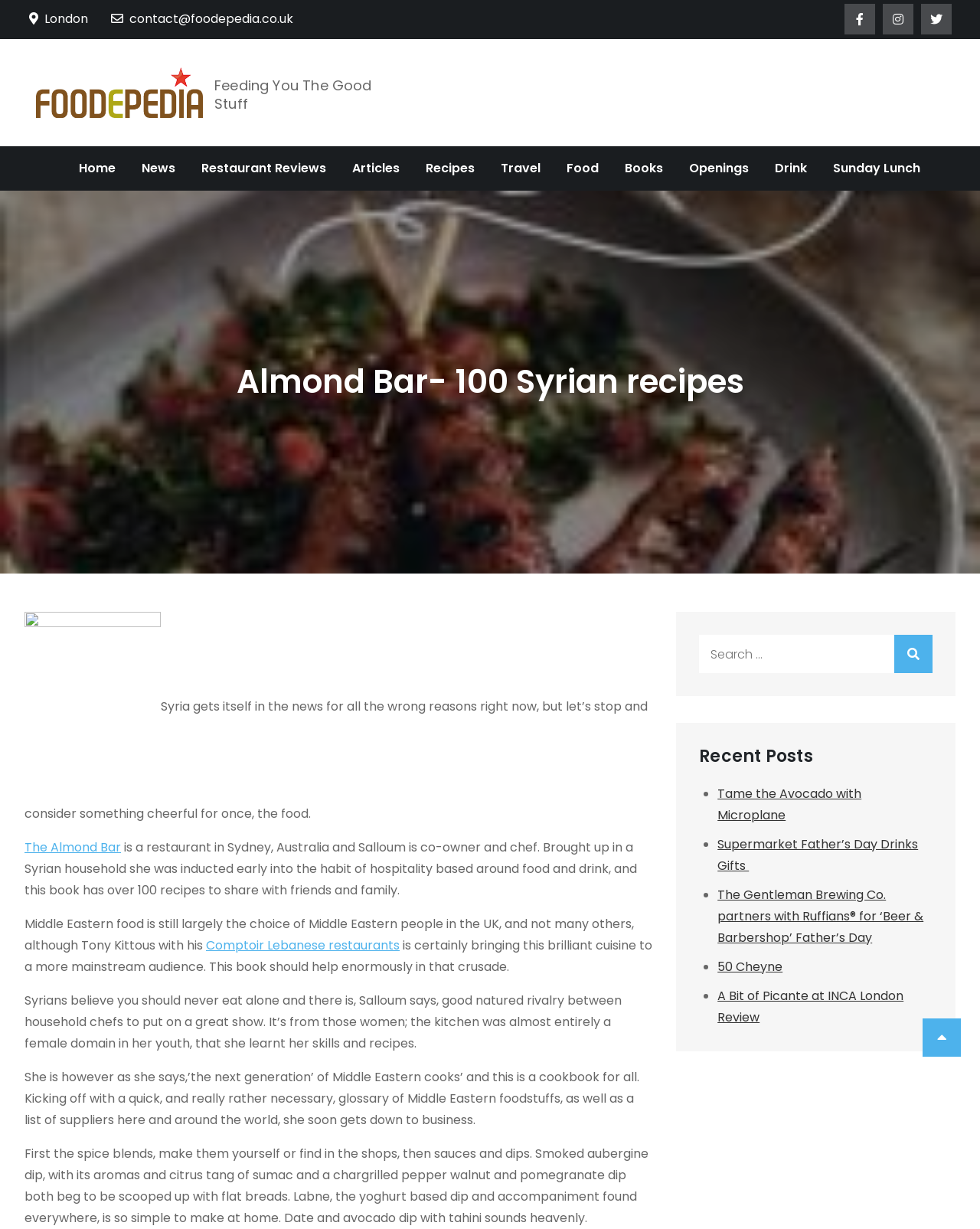Please find the bounding box coordinates of the element that needs to be clicked to perform the following instruction: "Go to the home page". The bounding box coordinates should be four float numbers between 0 and 1, represented as [left, top, right, bottom].

[0.069, 0.119, 0.13, 0.155]